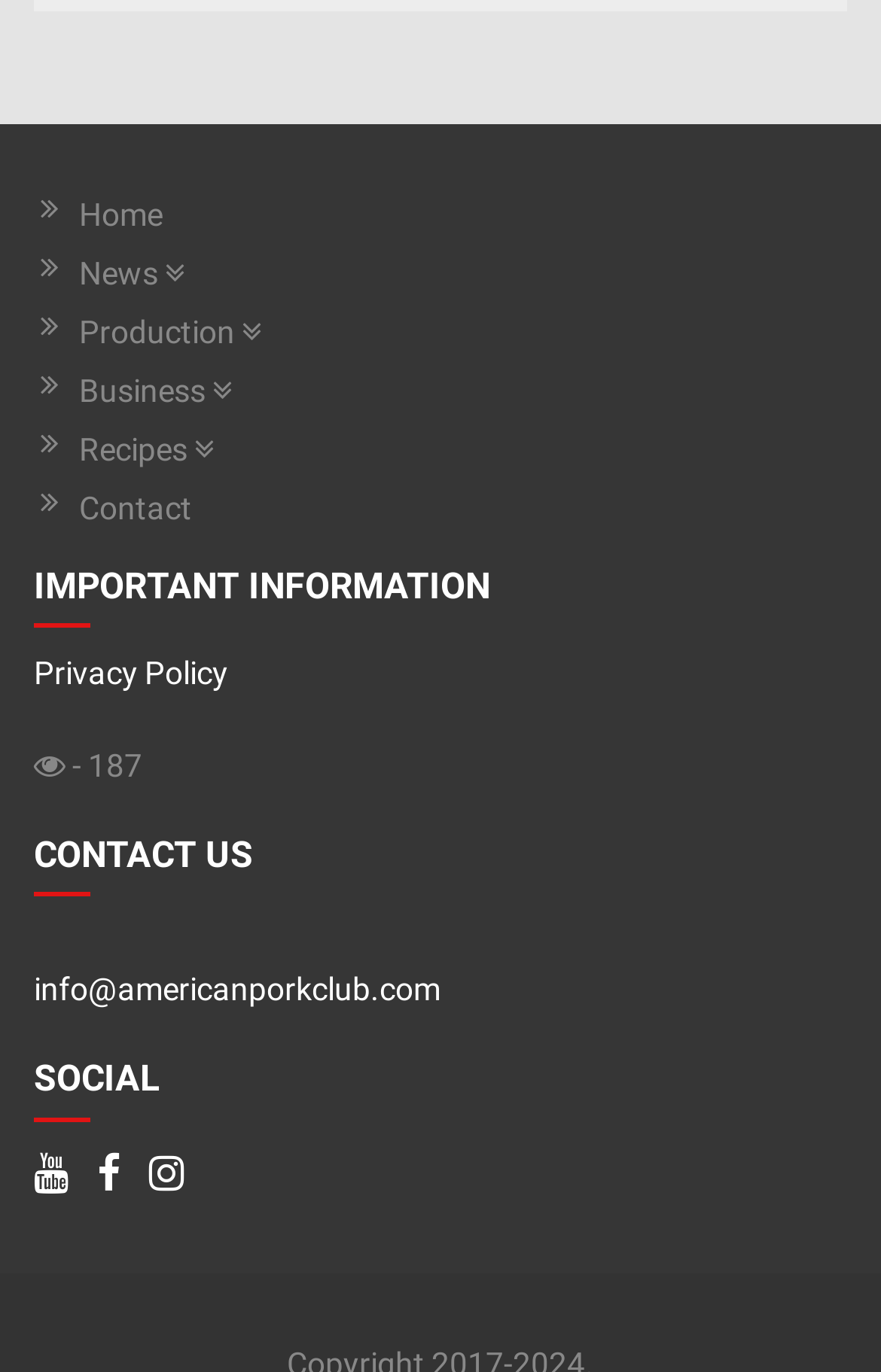Could you specify the bounding box coordinates for the clickable section to complete the following instruction: "visit youtube channel"?

[0.038, 0.844, 0.077, 0.87]